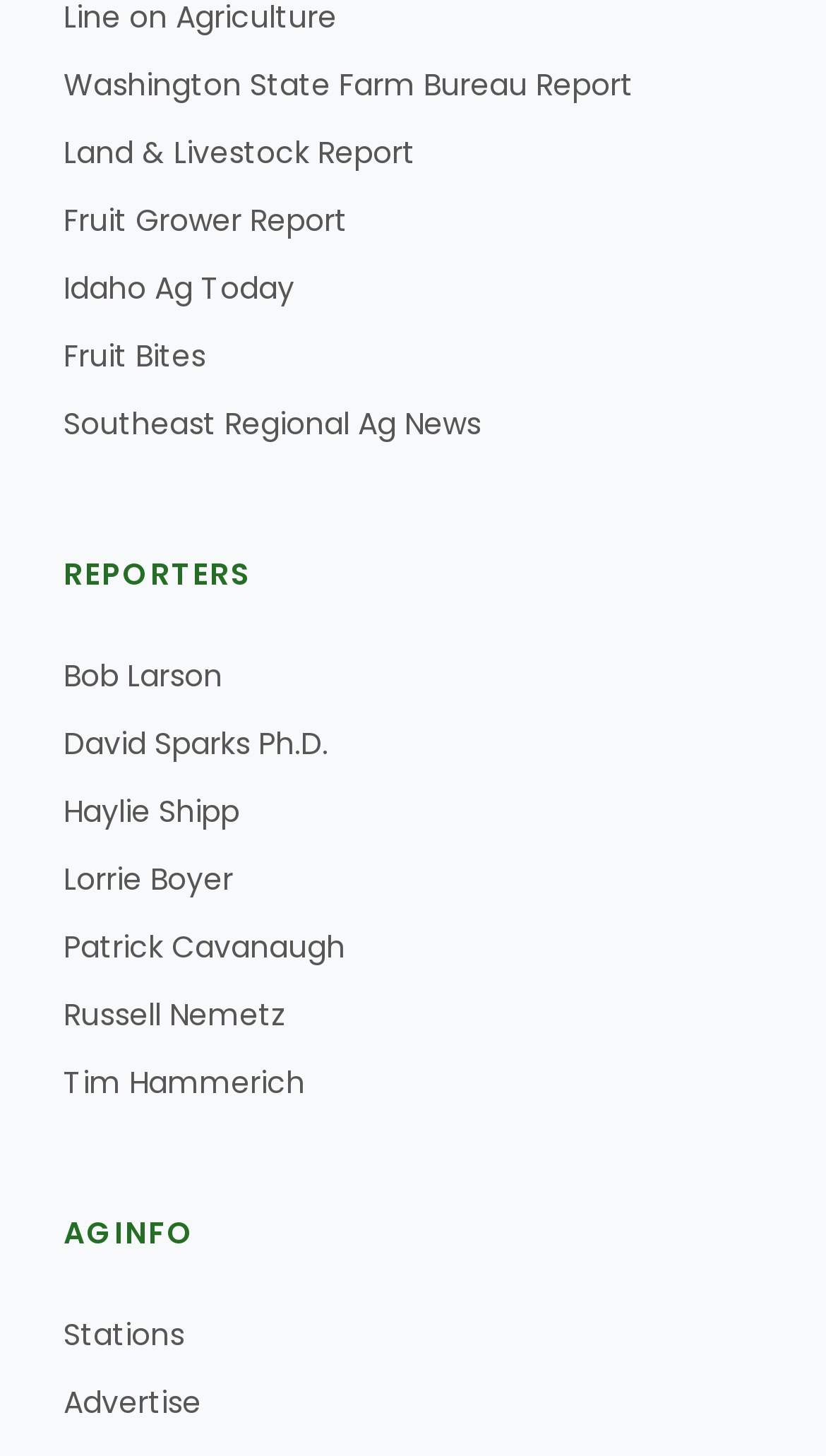Find the bounding box coordinates of the clickable area required to complete the following action: "view Land & Livestock Report".

[0.195, 0.249, 0.844, 0.275]